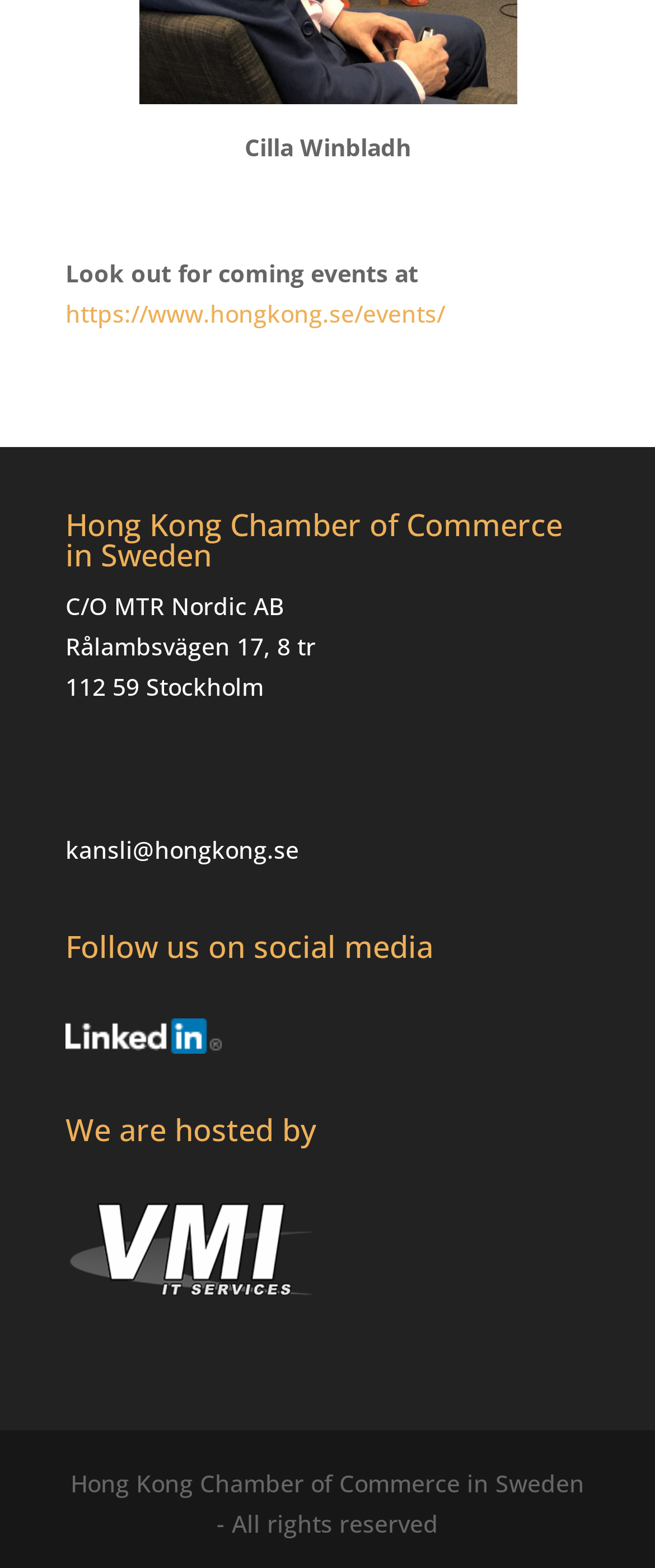Answer the question in one word or a short phrase:
What is the email address of Hong Kong Chamber of Commerce in Sweden?

kansli@hongkong.se